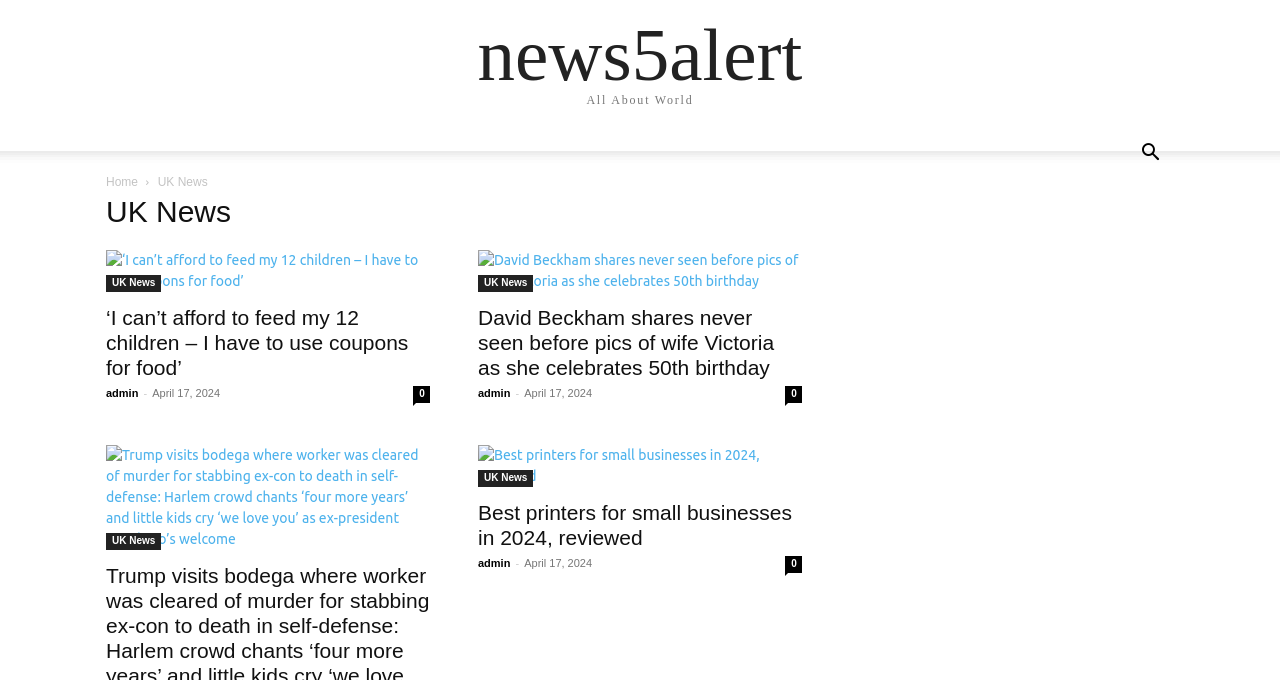What is the position of the 'Search' button on the webpage?
Use the image to answer the question with a single word or phrase.

top right